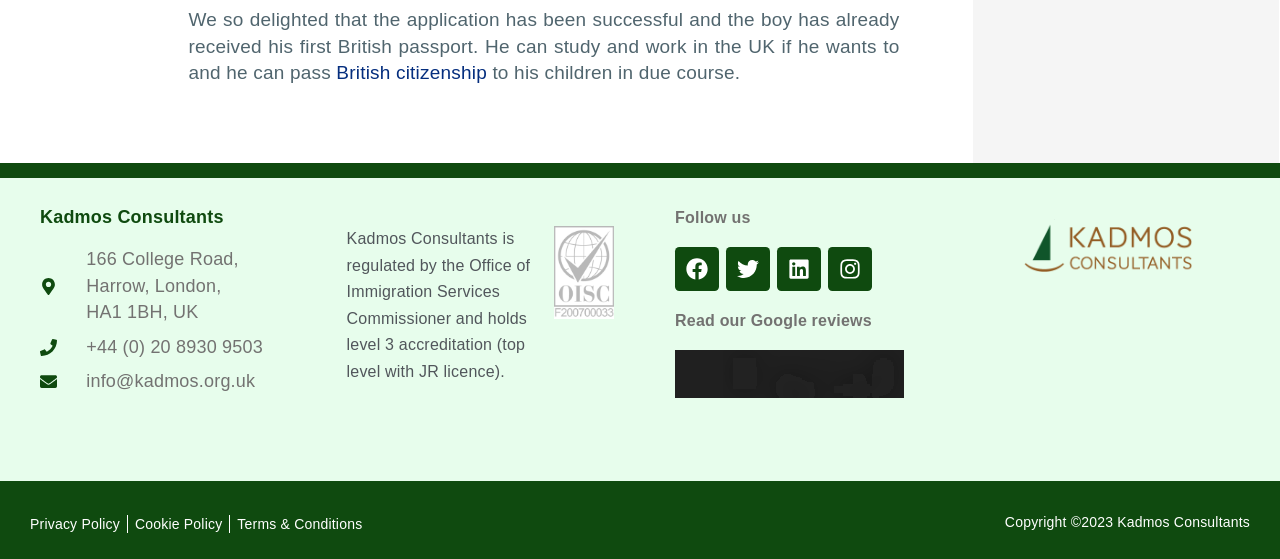Identify the bounding box coordinates of the region I need to click to complete this instruction: "Call the phone number".

[0.031, 0.597, 0.232, 0.645]